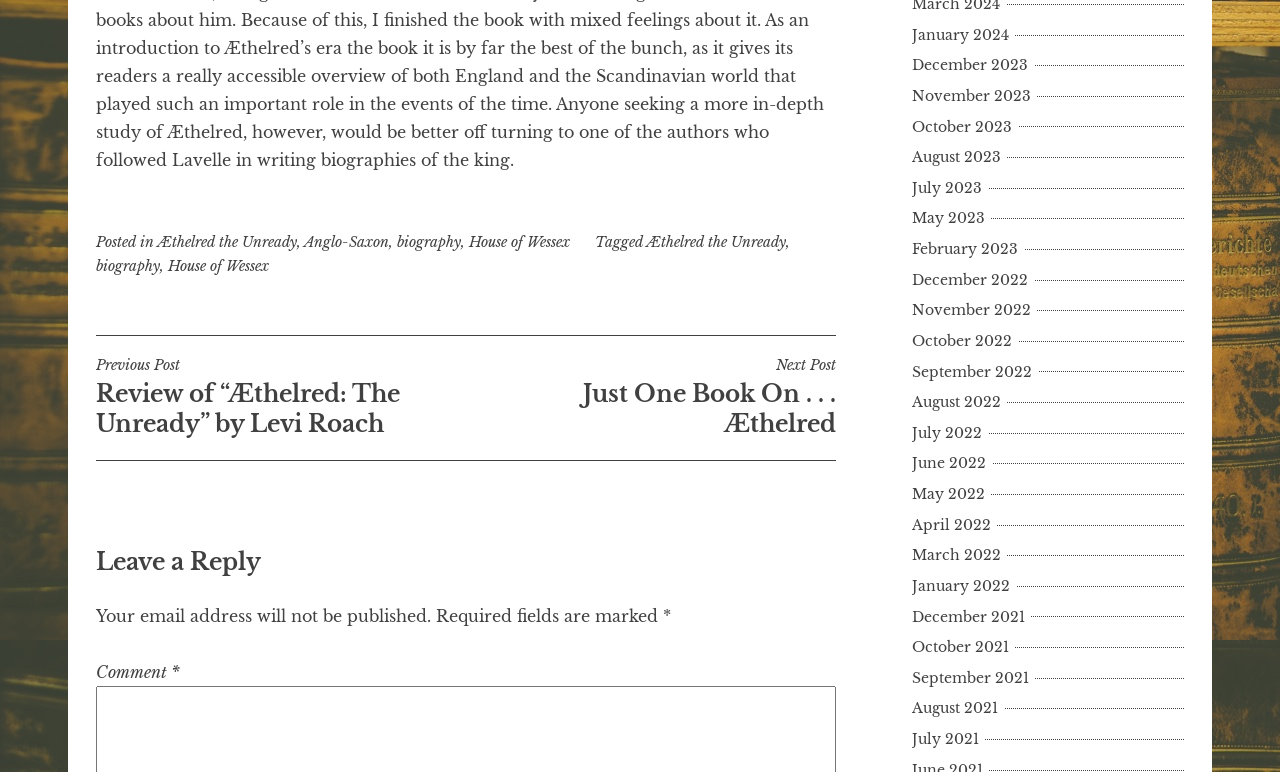What is the name of the king mentioned in the post?
Look at the screenshot and provide an in-depth answer.

The name of the king mentioned in the post can be found in the footer section of the webpage, where it says 'Posted in' followed by links to categories. One of the links is to 'Æthelred the Unready', which suggests that the post is about this king.